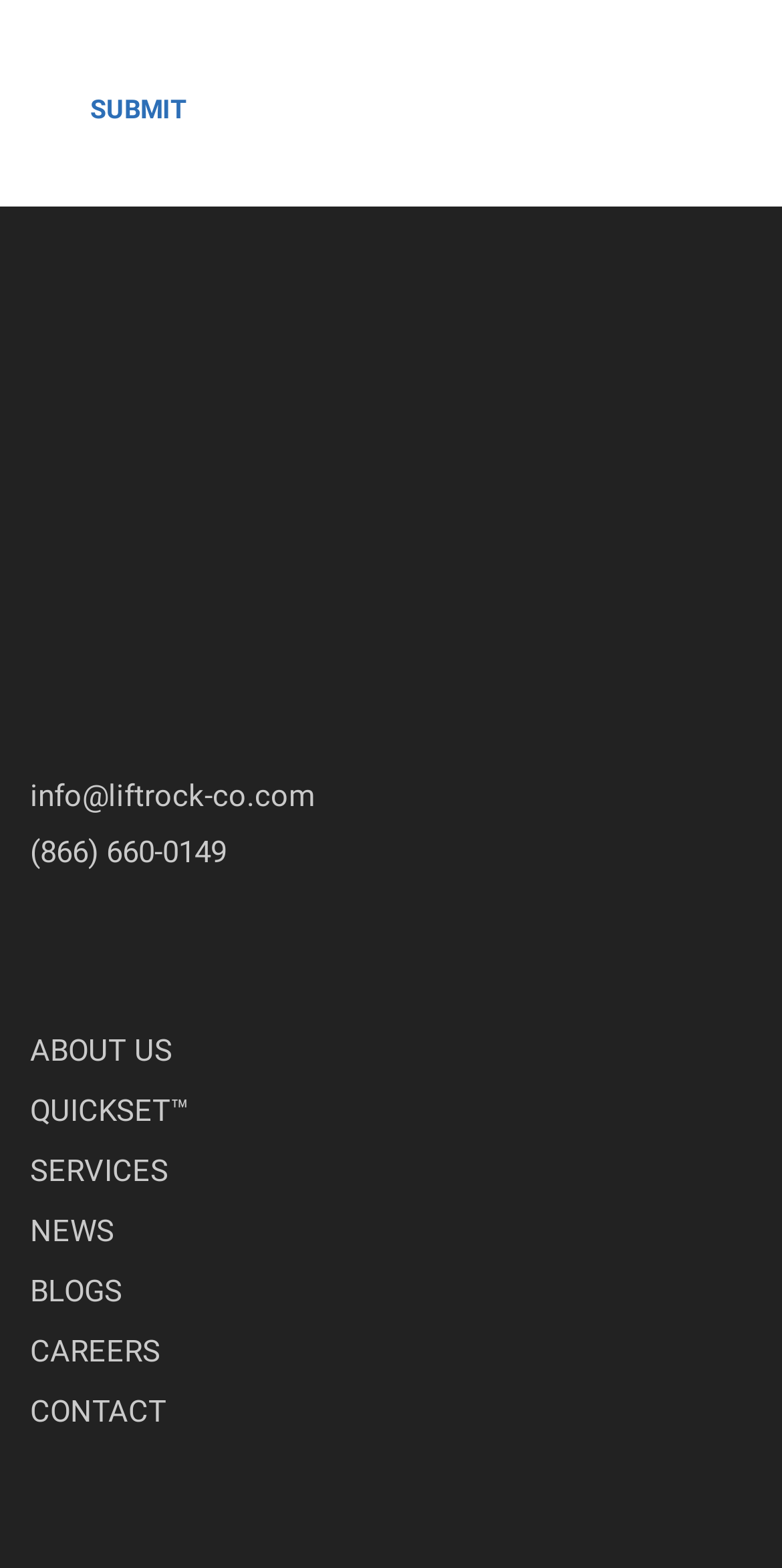Please provide the bounding box coordinates for the element that needs to be clicked to perform the instruction: "read the news". The coordinates must consist of four float numbers between 0 and 1, formatted as [left, top, right, bottom].

[0.038, 0.773, 0.146, 0.797]